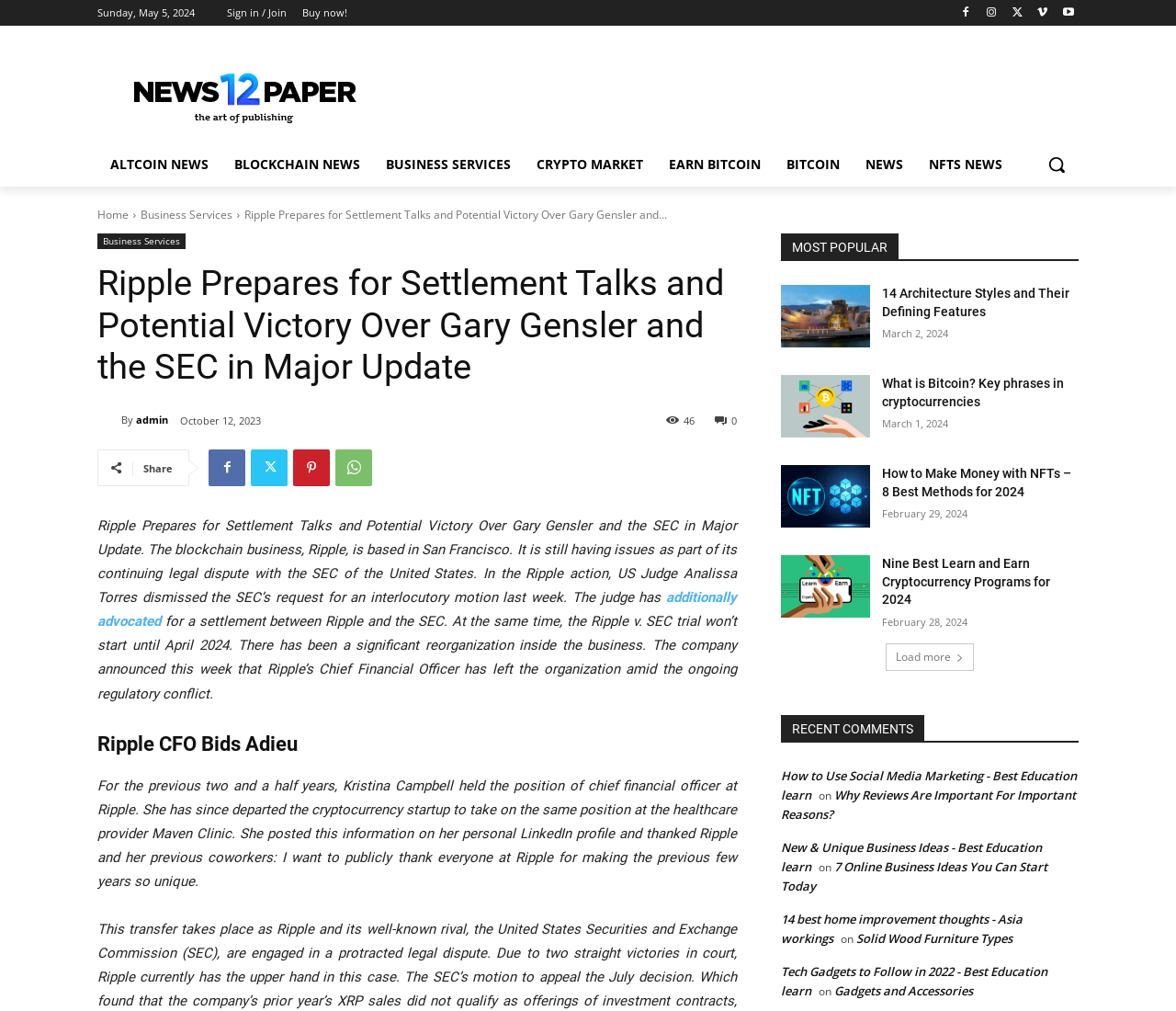Create a detailed narrative of the webpage’s visual and textual elements.

This webpage appears to be a news article or blog post about Ripple, a blockchain business, and its ongoing legal dispute with the SEC. At the top of the page, there is a date "Sunday, May 5, 2024" and a link to "Sign in / Join" and "Buy now!" on the right side. Below that, there are several social media links and a logo on the left side, followed by a navigation menu with links to different categories such as "ALTCOIN NEWS", "BLOCKCHAIN NEWS", and "BITCOIN".

The main content of the page is an article about Ripple's settlement talks with the SEC and the departure of its Chief Financial Officer. The article is divided into several sections, each with a heading and a block of text. There are also links to other related articles and a section for "MOST POPULAR" articles on the right side of the page.

At the bottom of the page, there is a section for "RECENT COMMENTS" with links to other articles and a "Load more" button. The page also has a search button on the top right corner.

There are several images on the page, including a logo, social media icons, and a profile picture of the author. The overall layout of the page is clean and easy to navigate, with clear headings and concise text.